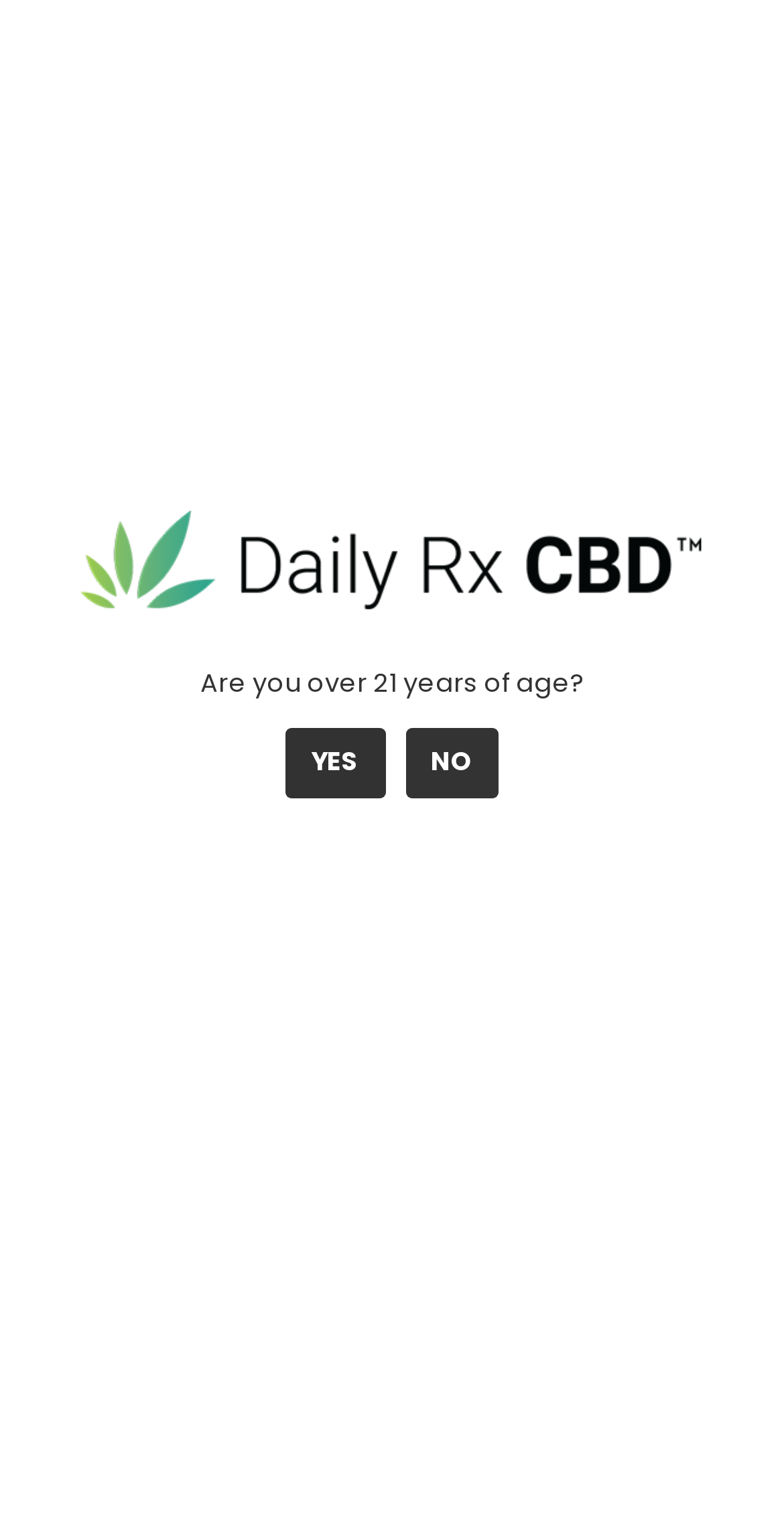Provide a brief response to the question using a single word or phrase: 
What is the age verification prompt asking?

Are you over 21 years of age?